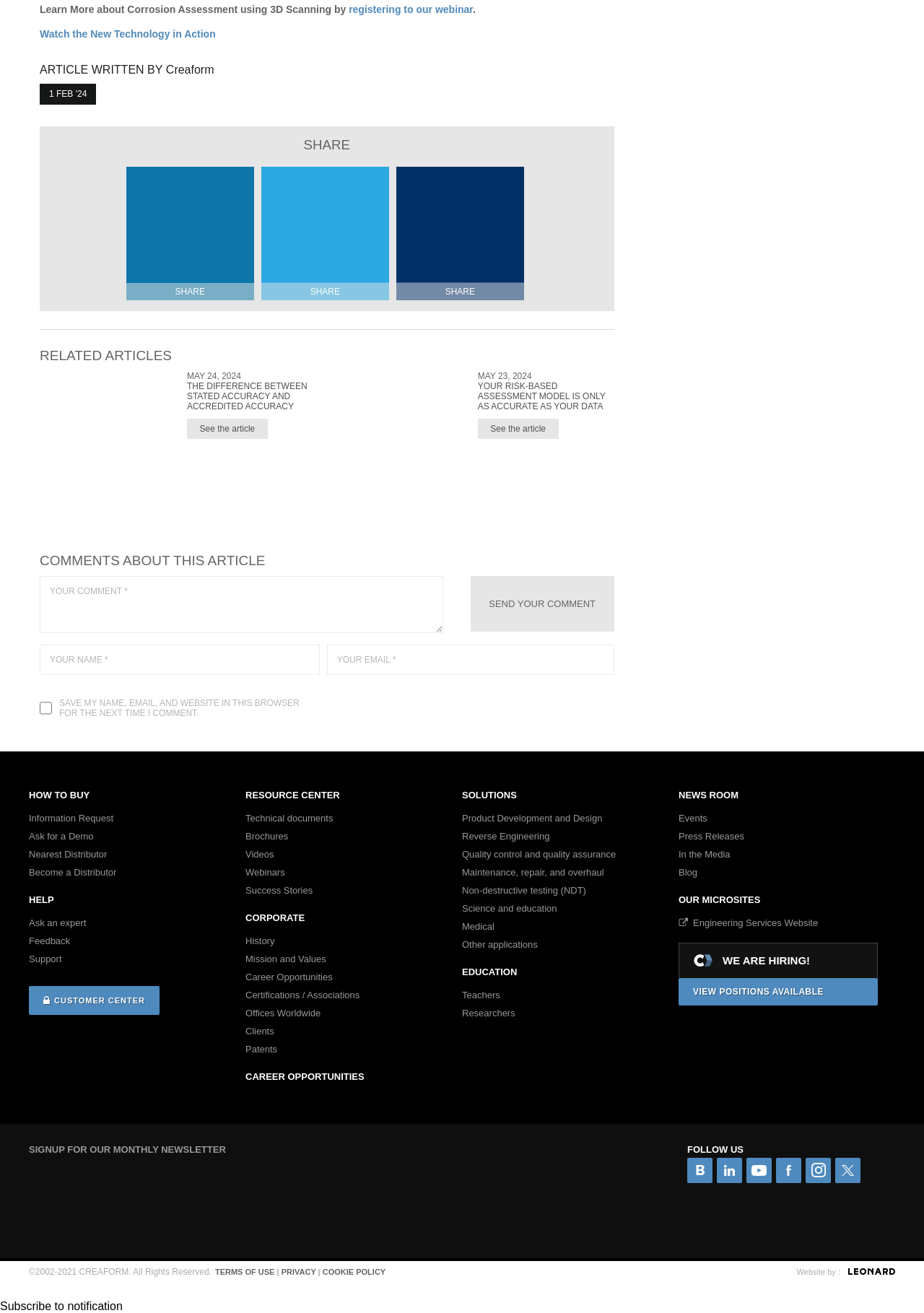What is the function of the 'SEND YOUR COMMENT' button?
Use the image to answer the question with a single word or phrase.

To submit a comment